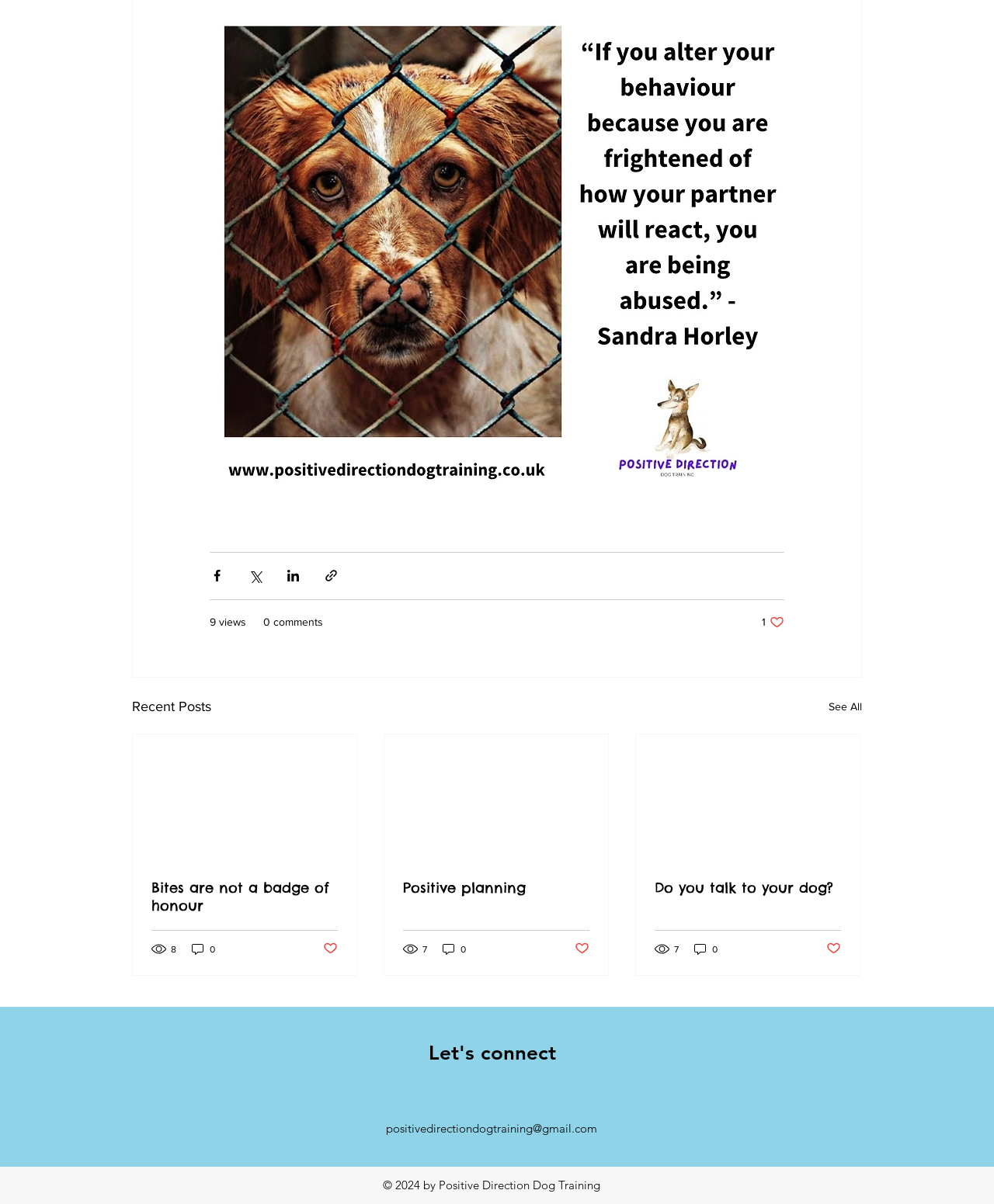What is the purpose of the 'See All' link?
Look at the screenshot and respond with a single word or phrase.

View all recent posts